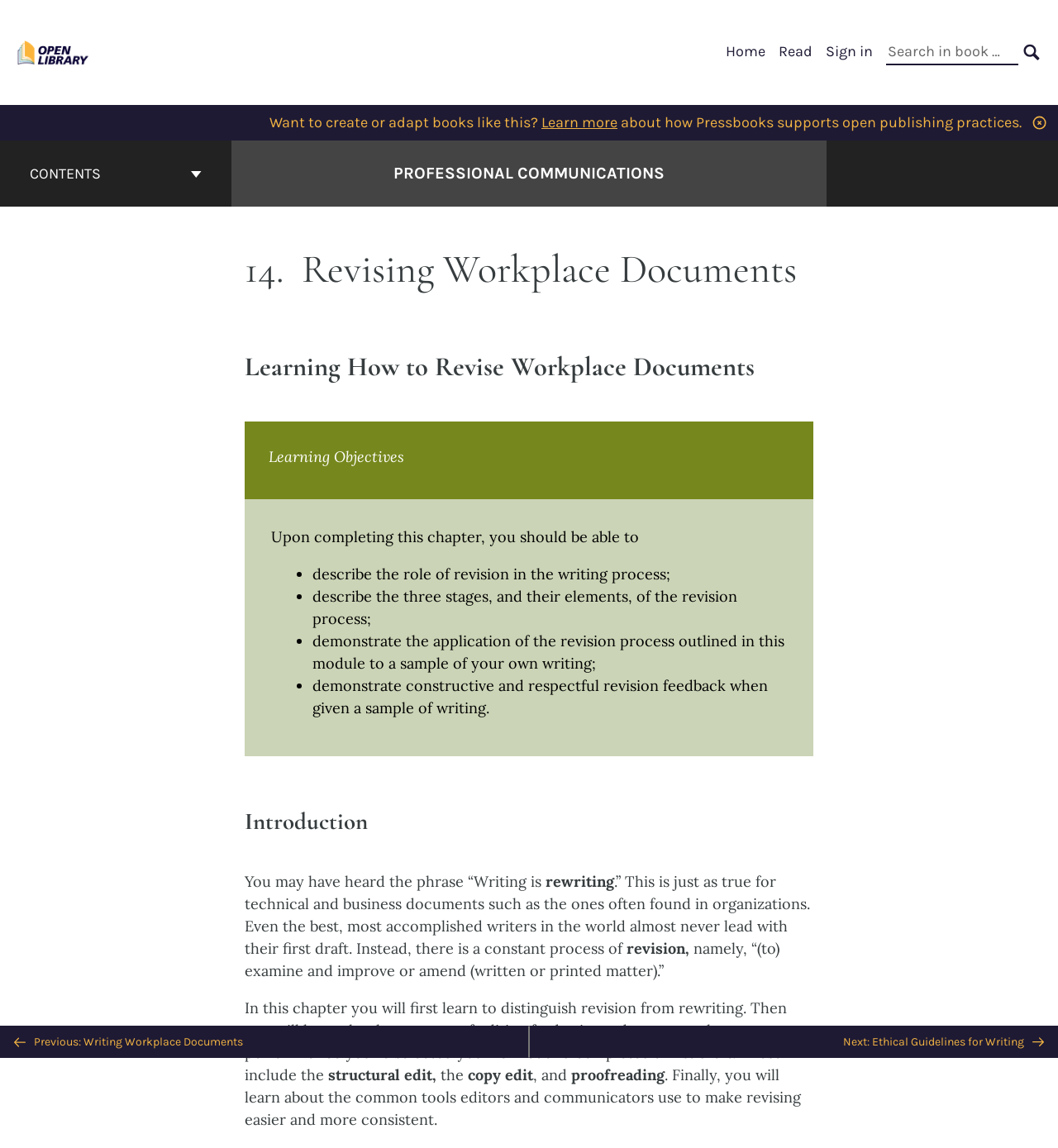Describe all the key features of the webpage in detail.

This webpage is about "Revising Workplace Documents" in the context of professional communications. At the top left corner, there is a logo for Open Library Publishing Platform, accompanied by a link to the platform. To the right of the logo, there is a primary navigation menu with links to "Home", "Read", and "Sign in", as well as a search bar with a "SEARCH" button.

Below the navigation menu, there is a promotional section that encourages users to create or adapt books like this one, with a link to learn more about how Pressbooks supports open publishing practices.

The main content of the webpage is divided into sections, starting with a table of contents navigation menu on the left side, which allows users to jump to different parts of the book. The first section is the cover page of "Professional Communications", followed by a heading that reads "14. Revising Workplace Documents".

The next section is about learning how to revise workplace documents, with a heading and a list of learning objectives, including describing the role of revision in the writing process, describing the three stages of the revision process, demonstrating the application of the revision process, and demonstrating constructive and respectful revision feedback.

The introduction section explains the importance of revision in writing, citing the phrase "Writing is rewriting" and defining revision as examining and improving or amending written or printed matter. The section then outlines the three stages of editing for business documents, including structural edit, copy edit, and proofreading.

At the bottom of the page, there is a navigation menu that allows users to go to the previous or next chapter, with links to "Writing Workplace Documents" and "Ethical Guidelines for Writing", respectively. There is also a "BACK TO TOP" button that allows users to quickly return to the top of the page.